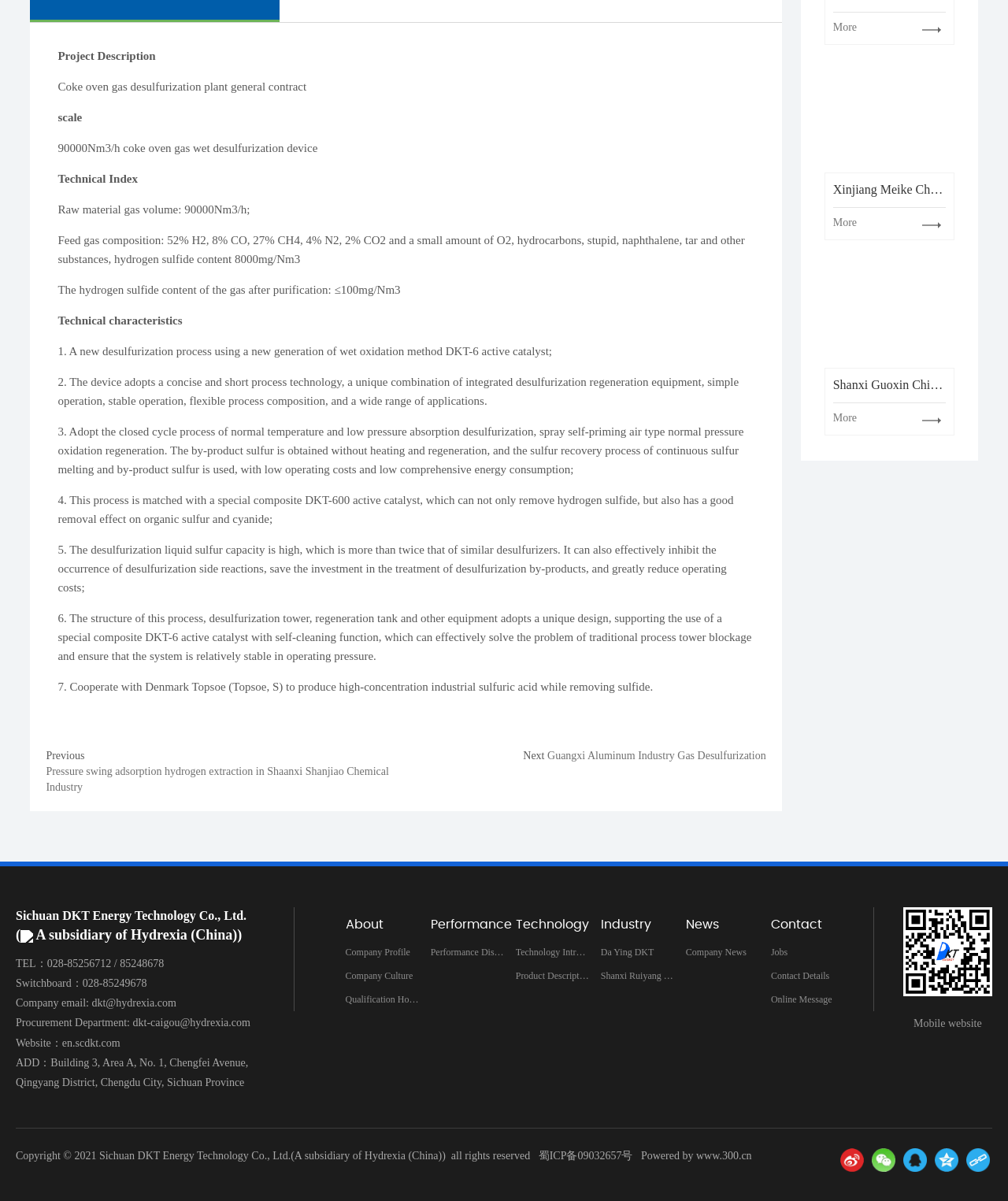Please specify the bounding box coordinates of the clickable region necessary for completing the following instruction: "Visit the 'Pressure swing adsorption hydrogen extraction in Shaanxi Shanjiao Chemical Industry' page". The coordinates must consist of four float numbers between 0 and 1, i.e., [left, top, right, bottom].

[0.046, 0.643, 0.403, 0.653]